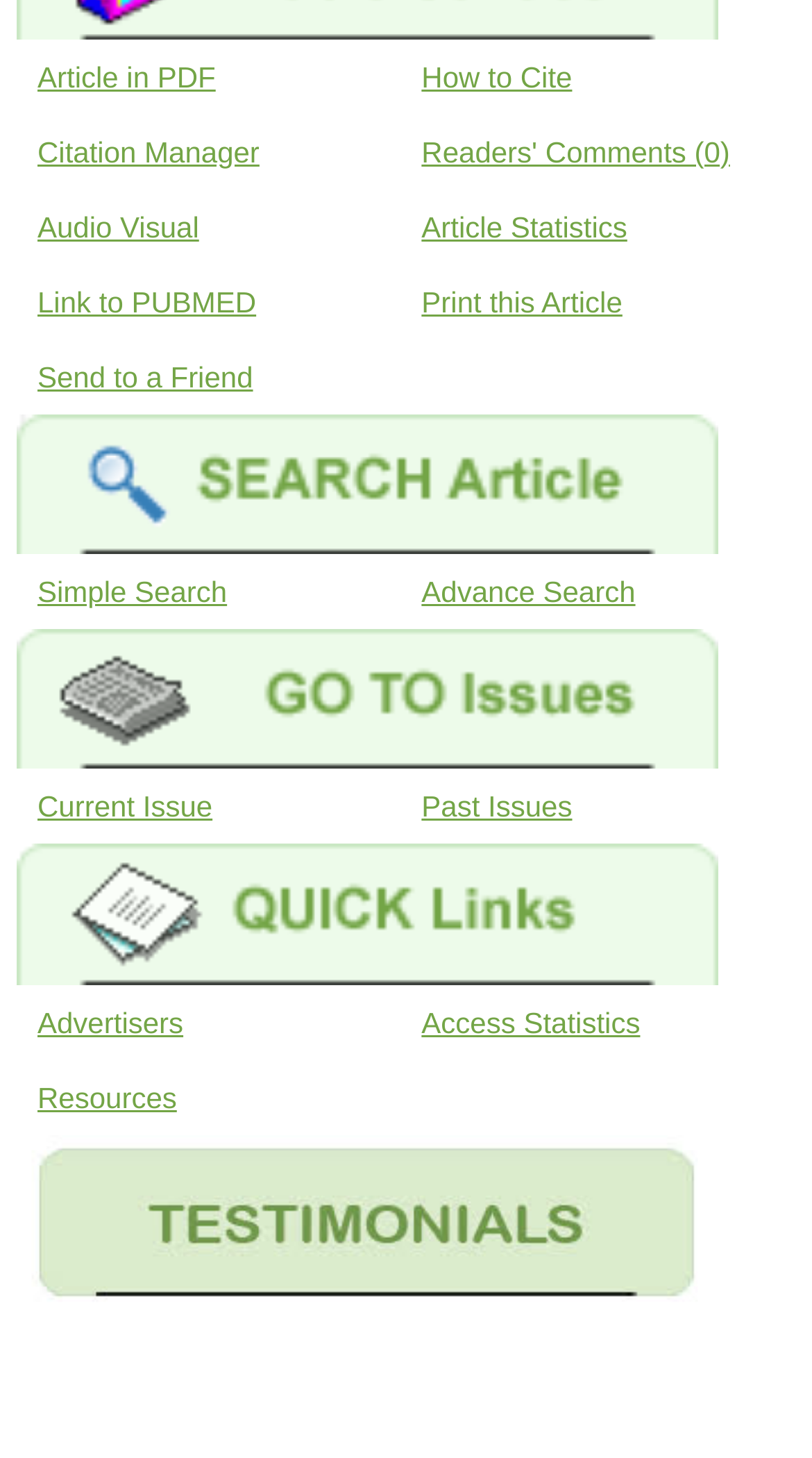Locate the bounding box of the UI element described in the following text: "Resources".

[0.021, 0.727, 0.482, 0.778]